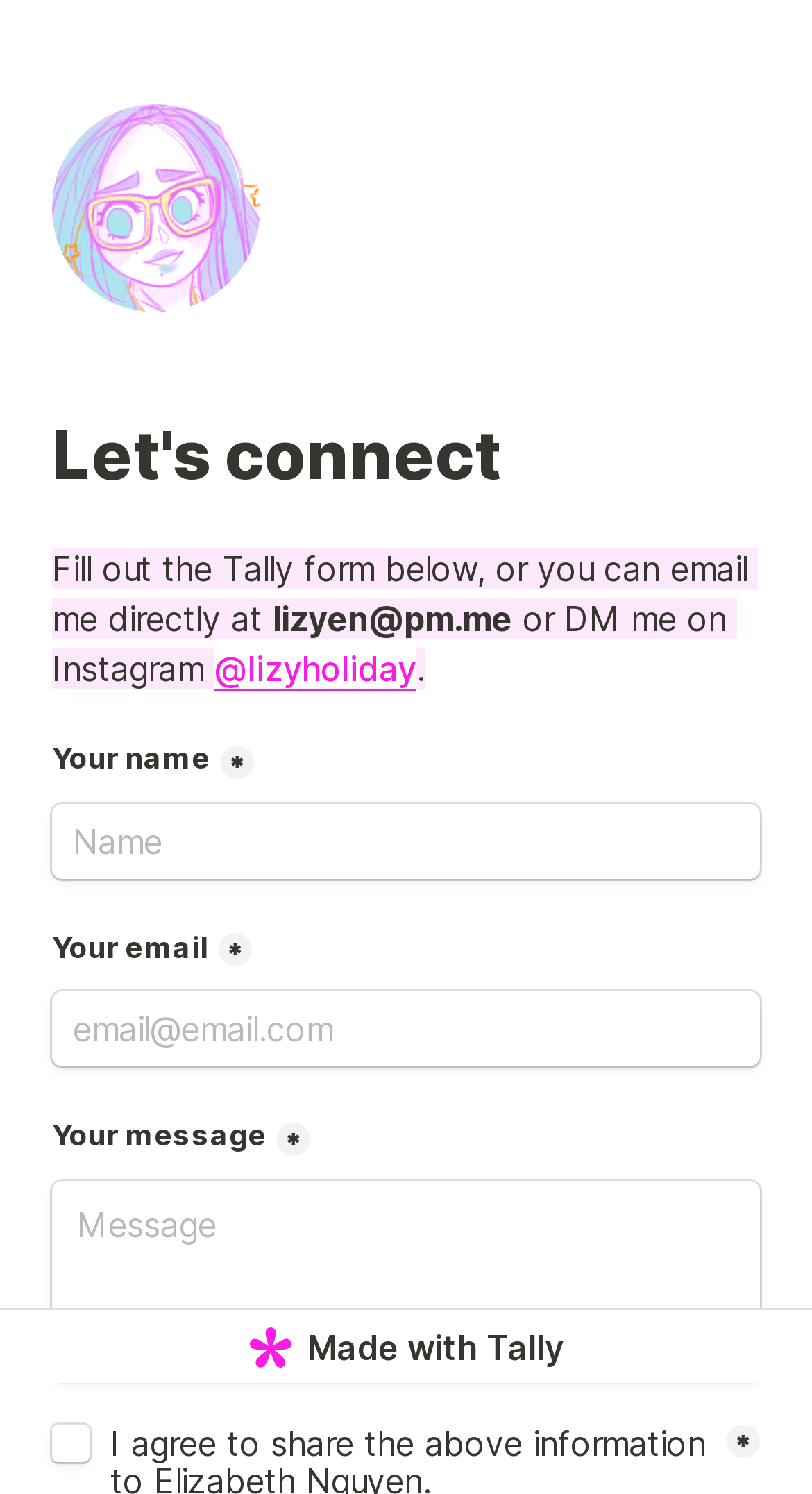Detail the various sections and features present on the webpage.

This webpage is a contact form page with a simple and clean design. At the top left, there is a form logo image. Below the logo, there is a heading that reads "Let's connect". 

Under the heading, there is a paragraph of text that explains how to fill out the form or contact the person directly via email or Instagram. The email address "lizyen@pm.me" and Instagram handle "@lizyholiday" are provided as alternative contact methods.

The main content of the page is a form with four fields: "Your name", "Your email", "Your message", and an "Untitled checkboxes field". Each field has a corresponding text box or checkbox. The "Your name", "Your email", and "Your message" fields are required. The "Untitled checkboxes field" has a checkbox with a description "I agree to share the above information to Elizabeth Nguyen." and is not checked by default. 

There is a small image next to the checkbox, but its purpose is not clear. Overall, the form is easy to navigate and fill out.